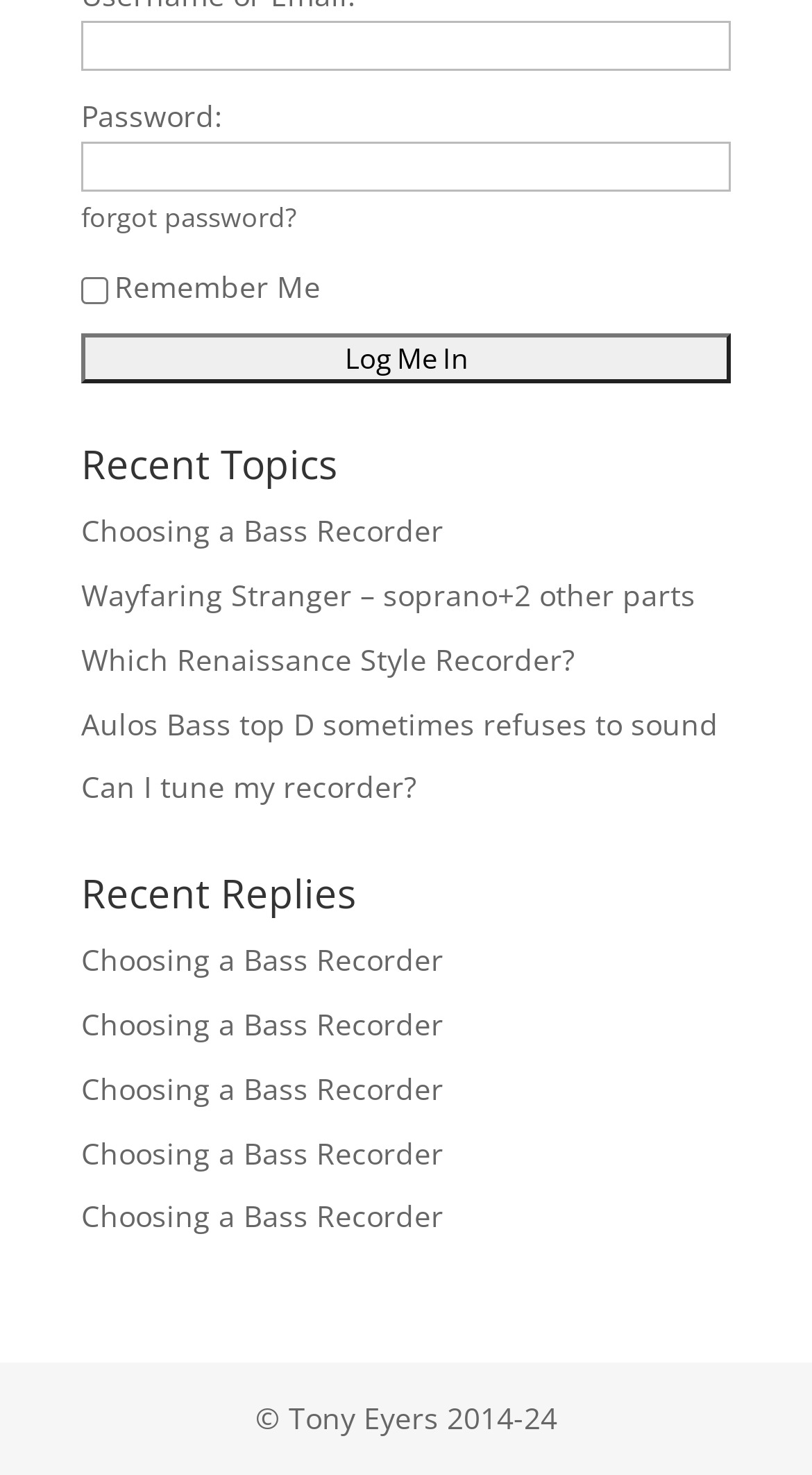What is the copyright information?
Look at the image and construct a detailed response to the question.

The copyright information is displayed at the bottom of the page, which states '© Tony Eyers 2014-24', indicating that the content is owned by Tony Eyers and is copyrighted from 2014 to 2024.